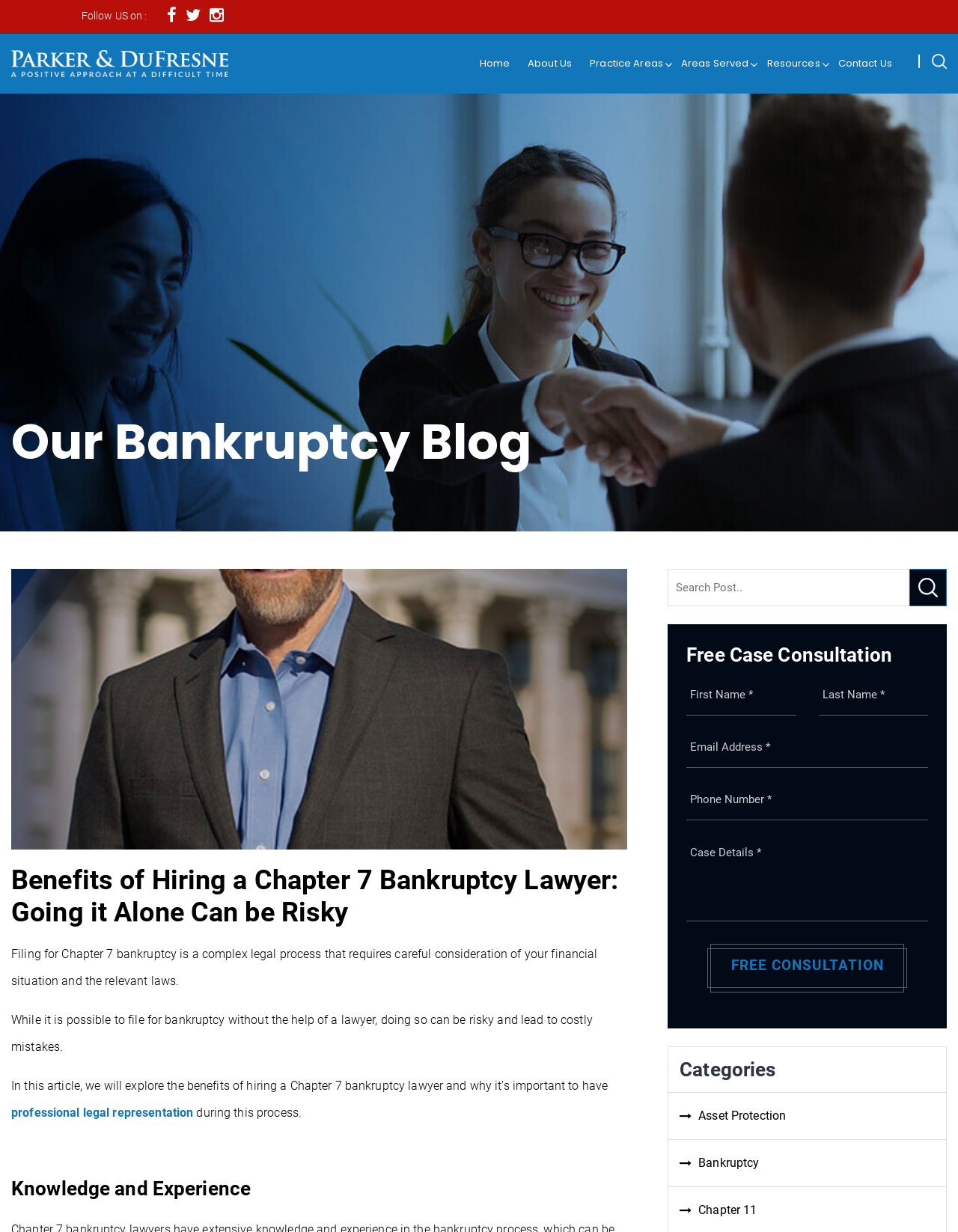From the screenshot, find the bounding box of the UI element matching this description: "name="email-49" placeholder="Email Address *"". Supply the bounding box coordinates in the form [left, top, right, bottom], each a float between 0 and 1.

[0.717, 0.59, 0.969, 0.623]